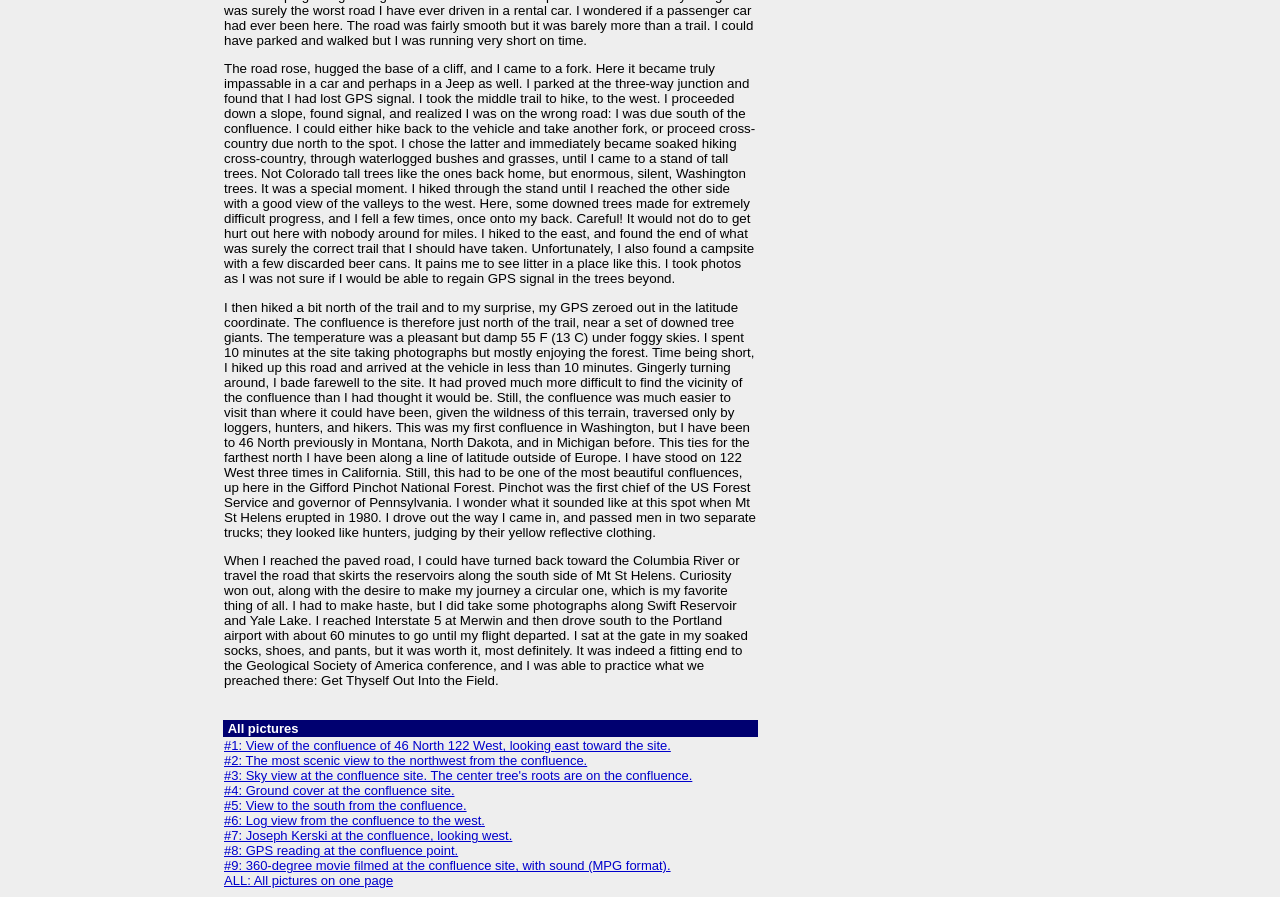Find the bounding box coordinates of the element to click in order to complete the given instruction: "Read the story of the hike to the confluence."

[0.175, 0.068, 0.59, 0.319]